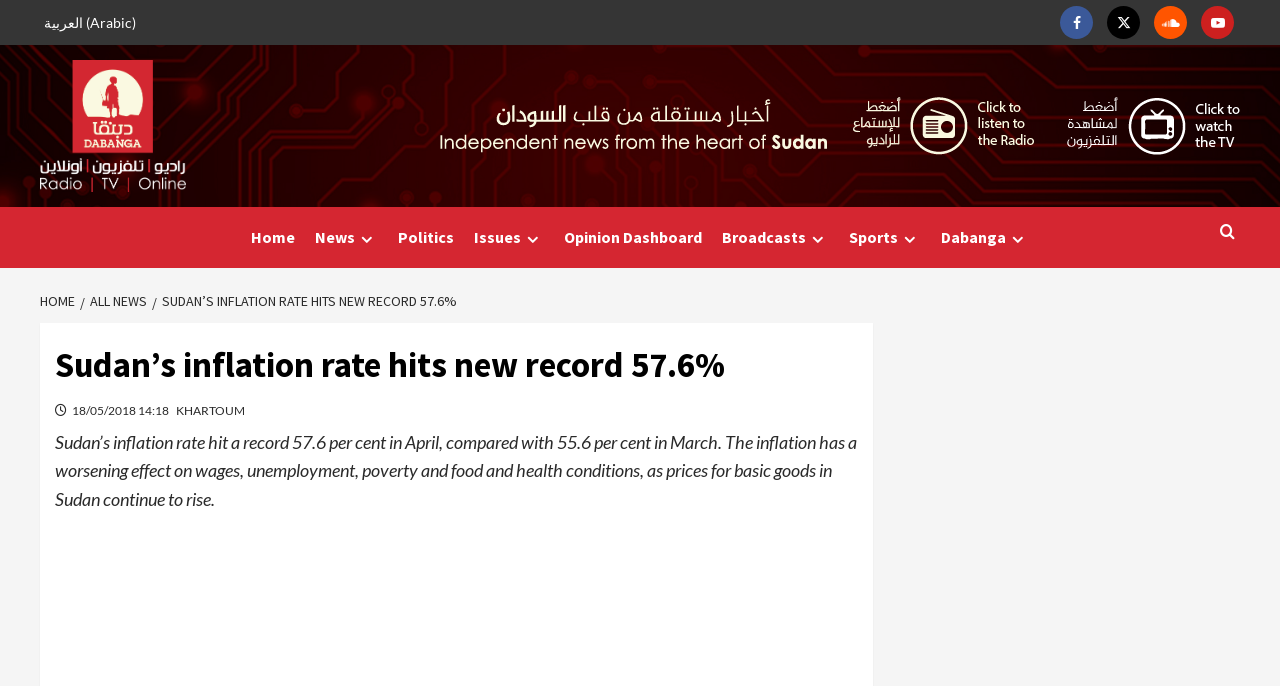What is the location of the news article?
Answer the question with a detailed and thorough explanation.

I found the answer by looking at the static text 'KHARTOUM' which suggests that it is the location of the news article.